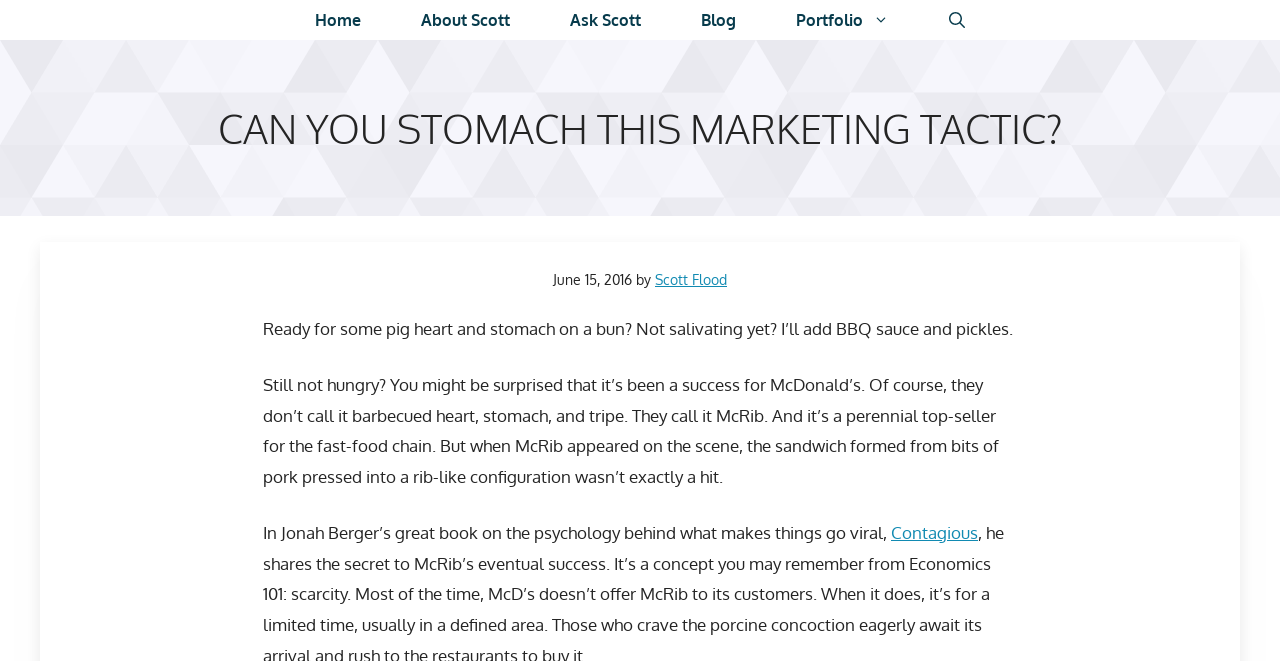Refer to the image and provide a thorough answer to this question:
What is the date of the blog post?

The answer can be found by looking at the time element in the header section of the webpage, which displays the date 'June 15, 2016'.